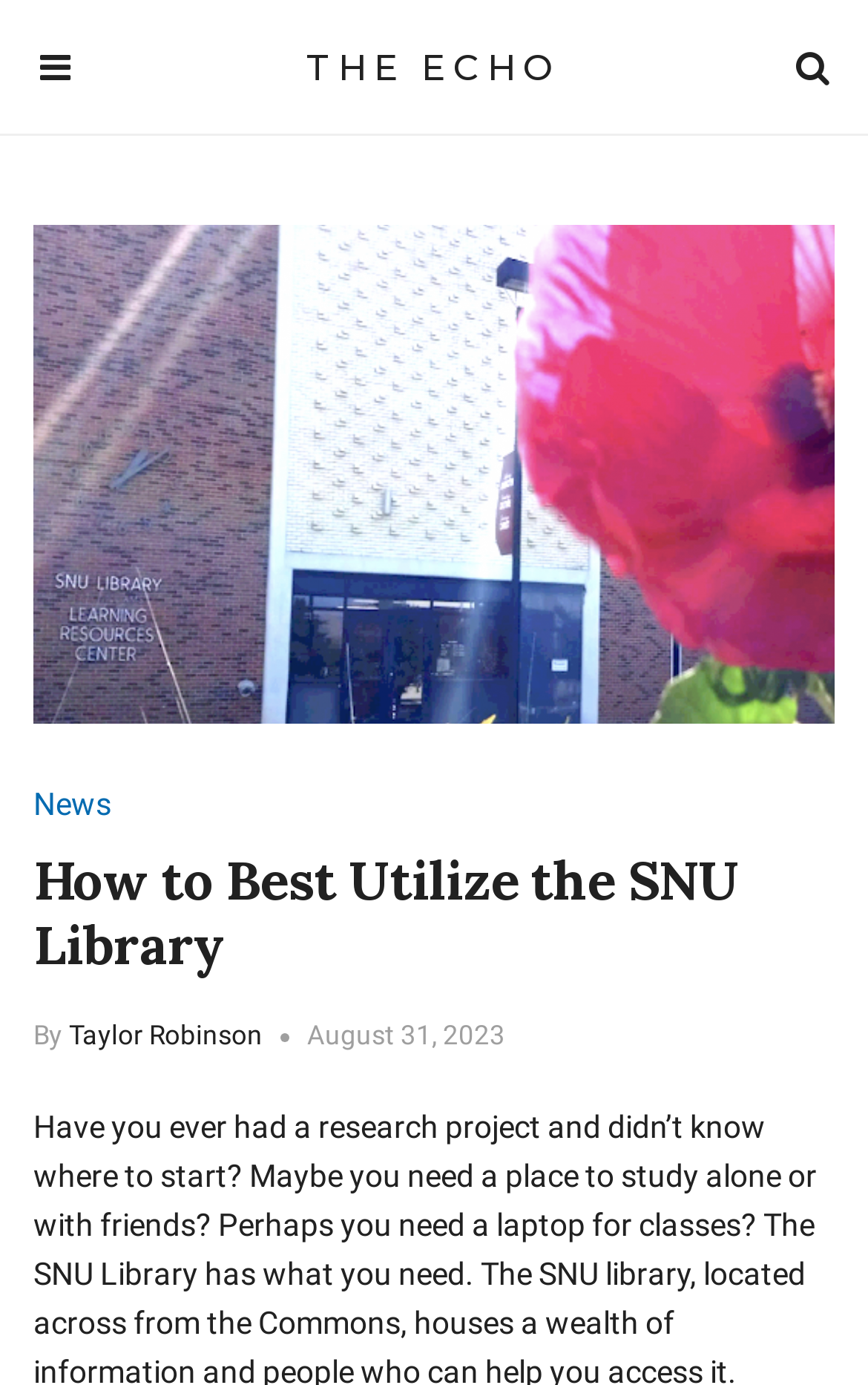What is the category of the article?
Use the information from the screenshot to give a comprehensive response to the question.

I found a link element with the text 'News', which is likely a category or section of the website. This suggests that the article belongs to the 'News' category.